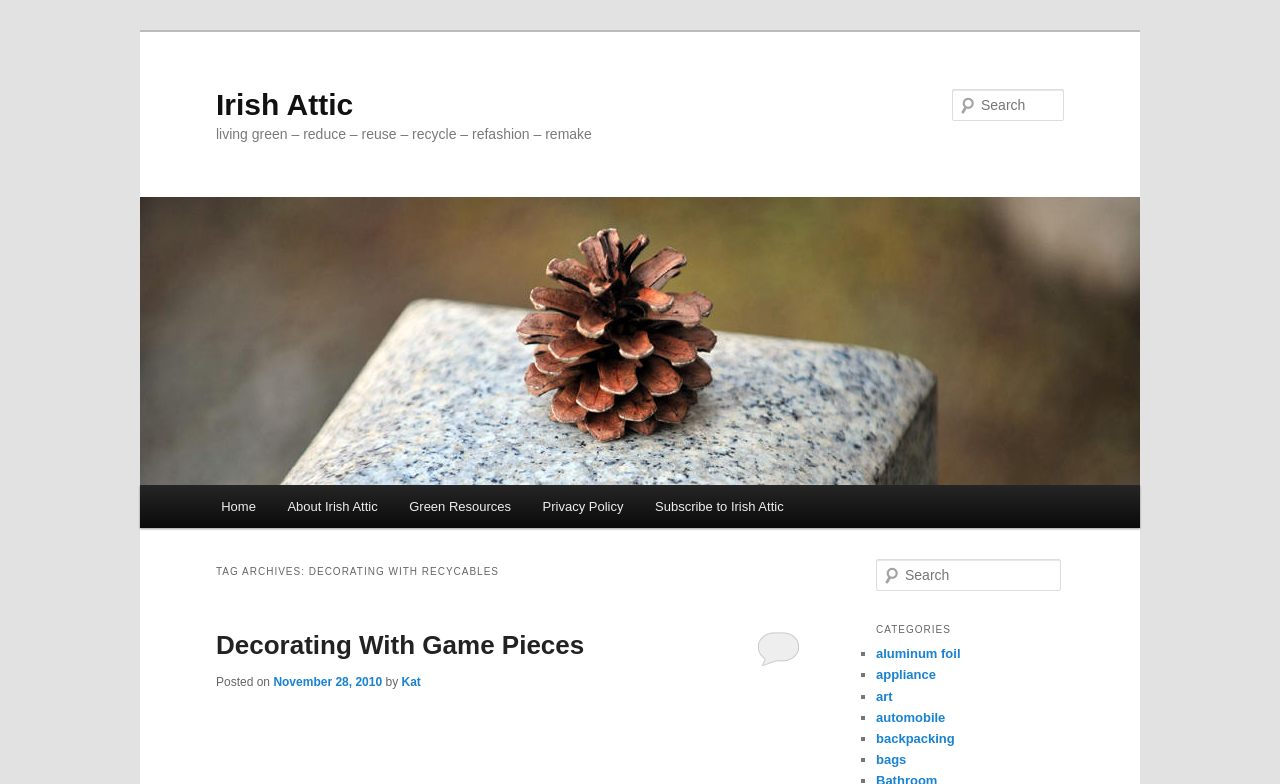Create a detailed narrative describing the layout and content of the webpage.

The webpage is titled "Decorating with Recyclables | Irish Attic" and has a prominent heading "Irish Attic" at the top left corner. Below this heading, there is a secondary heading "living green – reduce – reuse – recycle – refashion – remake" that spans across the top section of the page.

On the top right corner, there is a search bar with a "Search" label and a textbox to input search queries. Below the search bar, there is a main menu section with links to "Home", "About Irish Attic", "Green Resources", "Privacy Policy", and "Subscribe to Irish Attic".

The main content of the page is divided into two sections. The left section has a heading "TAG ARCHIVES: DECORATING WITH RECYCABLES" and lists several article titles, including "Decorating With Game Pieces", each with a link to the corresponding article. Below each article title, there is a brief description, including the date posted and the author's name.

The right section of the page has a heading "CATEGORIES" and lists several categories, including "aluminum foil", "appliance", "art", and others, each with a bullet point marker. These categories are likely links to related articles or content.

At the bottom of the page, there is an iframe, which may contain additional content or advertisements.